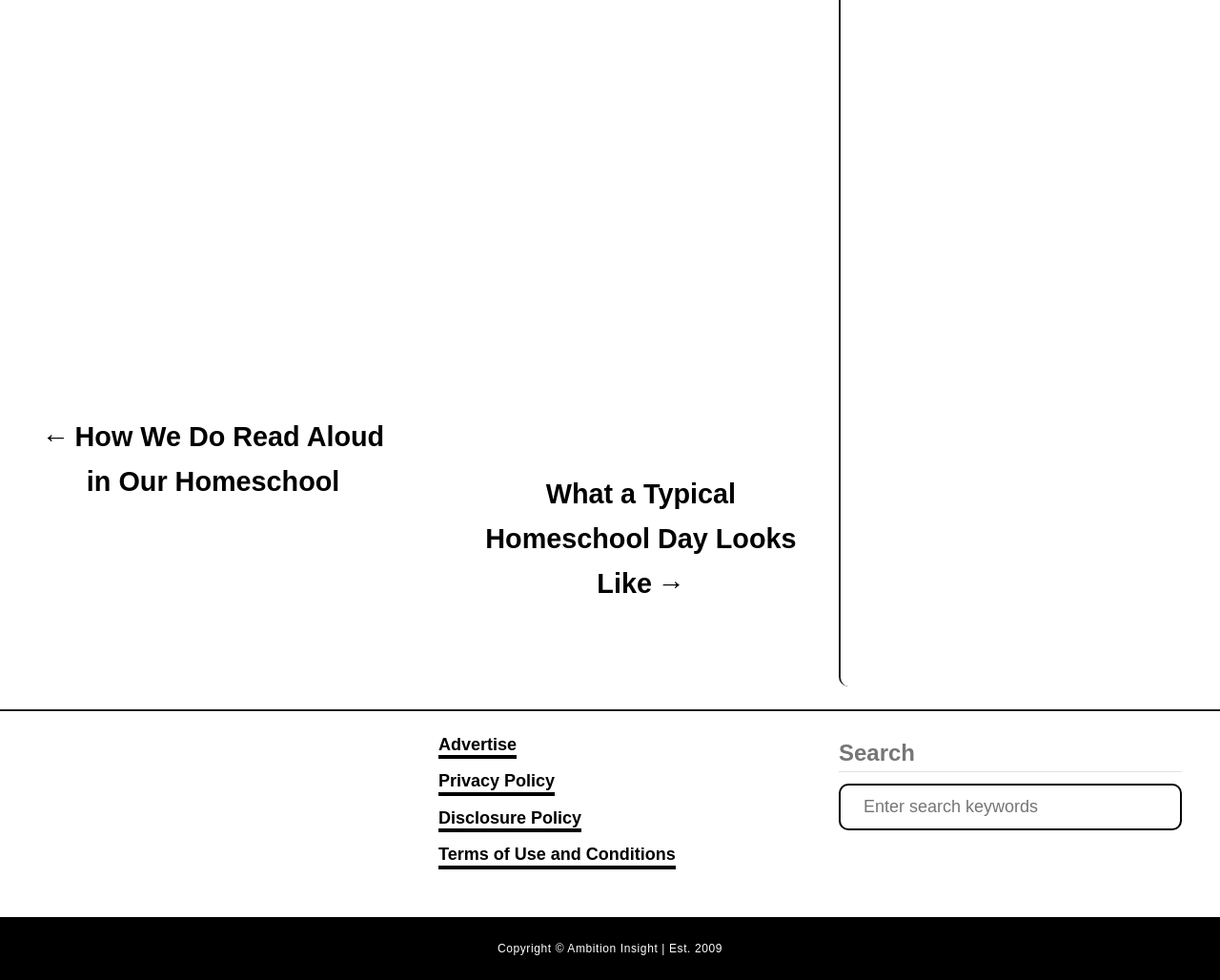How many links are there at the top of the webpage?
Provide a detailed and well-explained answer to the question.

There are two links at the top of the webpage, one pointing to 'How We Do Read Aloud in Our Homeschool' and the other pointing to 'What a Typical Homeschool Day Looks Like'.